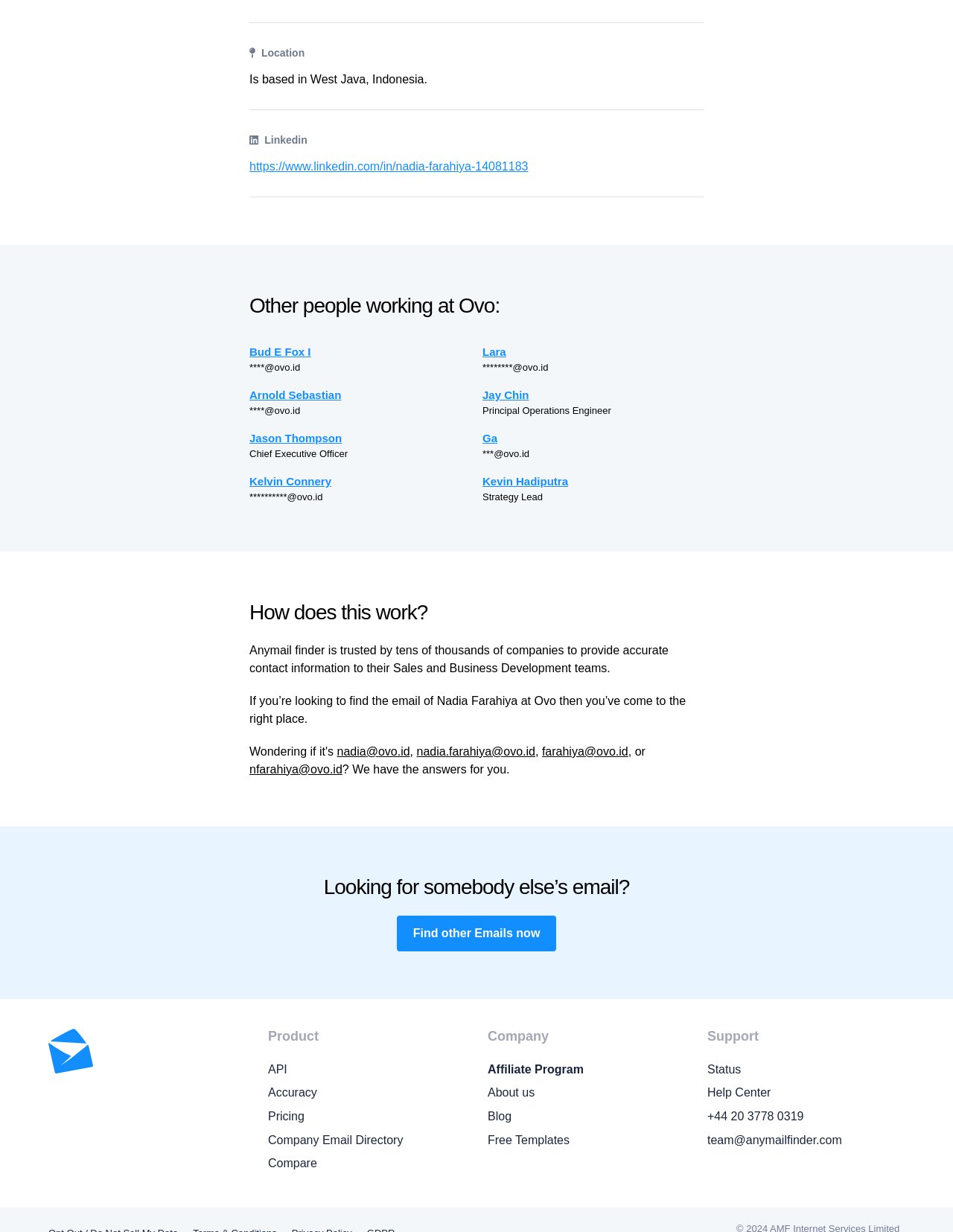Can you pinpoint the bounding box coordinates for the clickable element required for this instruction: "Find other Emails now"? The coordinates should be four float numbers between 0 and 1, i.e., [left, top, right, bottom].

[0.416, 0.743, 0.584, 0.772]